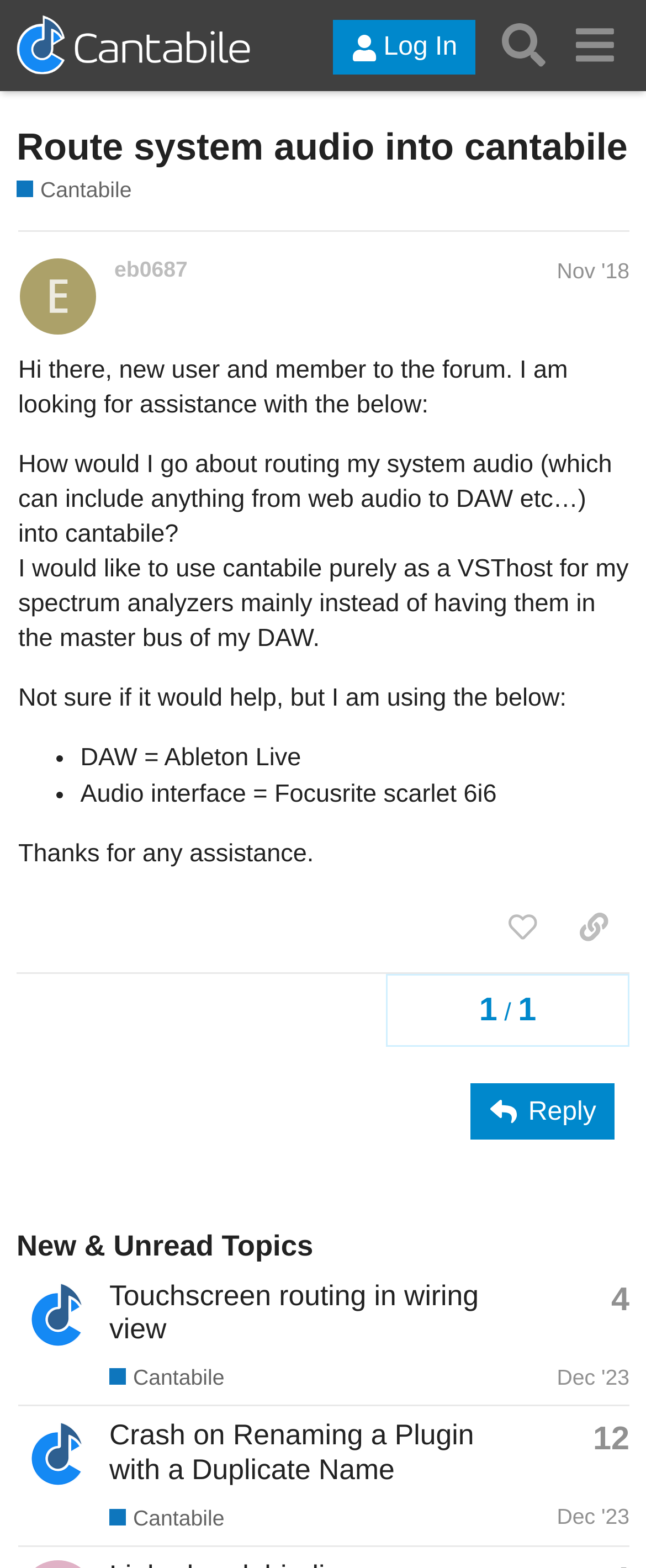Create a detailed narrative describing the layout and content of the webpage.

This webpage appears to be a forum discussion page, specifically a topic page within the Cantabile Community forum. At the top, there is a header section with a logo and navigation links, including "Log In" and "Search" buttons. Below the header, there is a heading that reads "Route system audio into cantabile" with a link to the topic.

The main content of the page is a post by a user named "eb0687" who is seeking assistance with routing system audio into Cantabile. The post is divided into several paragraphs, with the user explaining their issue and providing details about their setup, including their DAW and audio interface. There are also several buttons below the post, including "like this post" and "copy a link to this post to clipboard".

Below the original post, there is a "Reply" button, allowing users to respond to the topic. Further down the page, there is a section titled "New & Unread Topics" that lists several other topics, including "Touchscreen routing in wiring view" and "Crash on Renaming a Plugin with a Duplicate Name". Each topic listing includes the topic title, the name of the latest poster, and the number of replies. There are also links to the topics and buttons to view the latest replies.